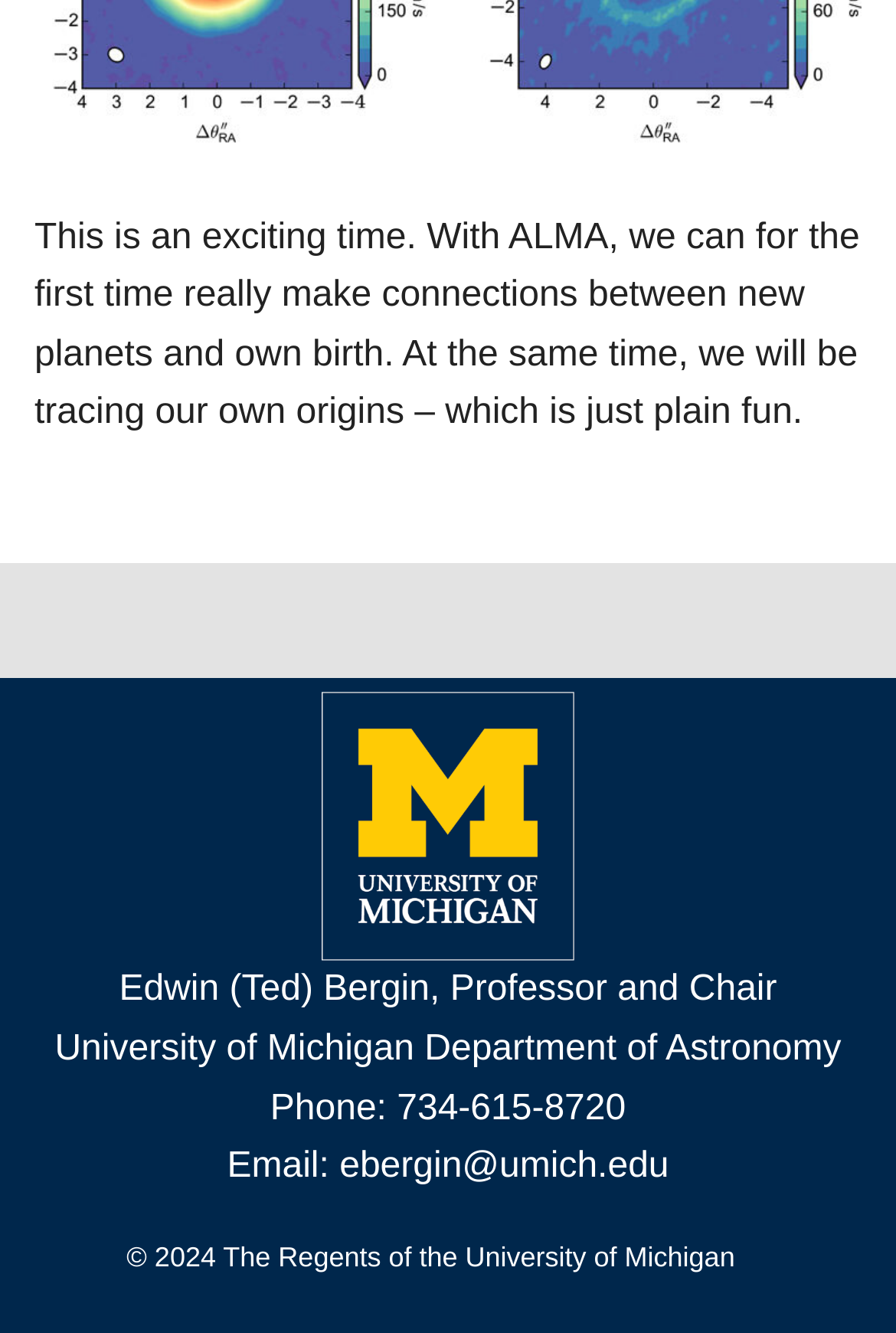What is the copyright year of the webpage?
Respond to the question with a well-detailed and thorough answer.

The copyright year of the webpage is mentioned in the StaticText element with ID 96, which is '© 2024'.